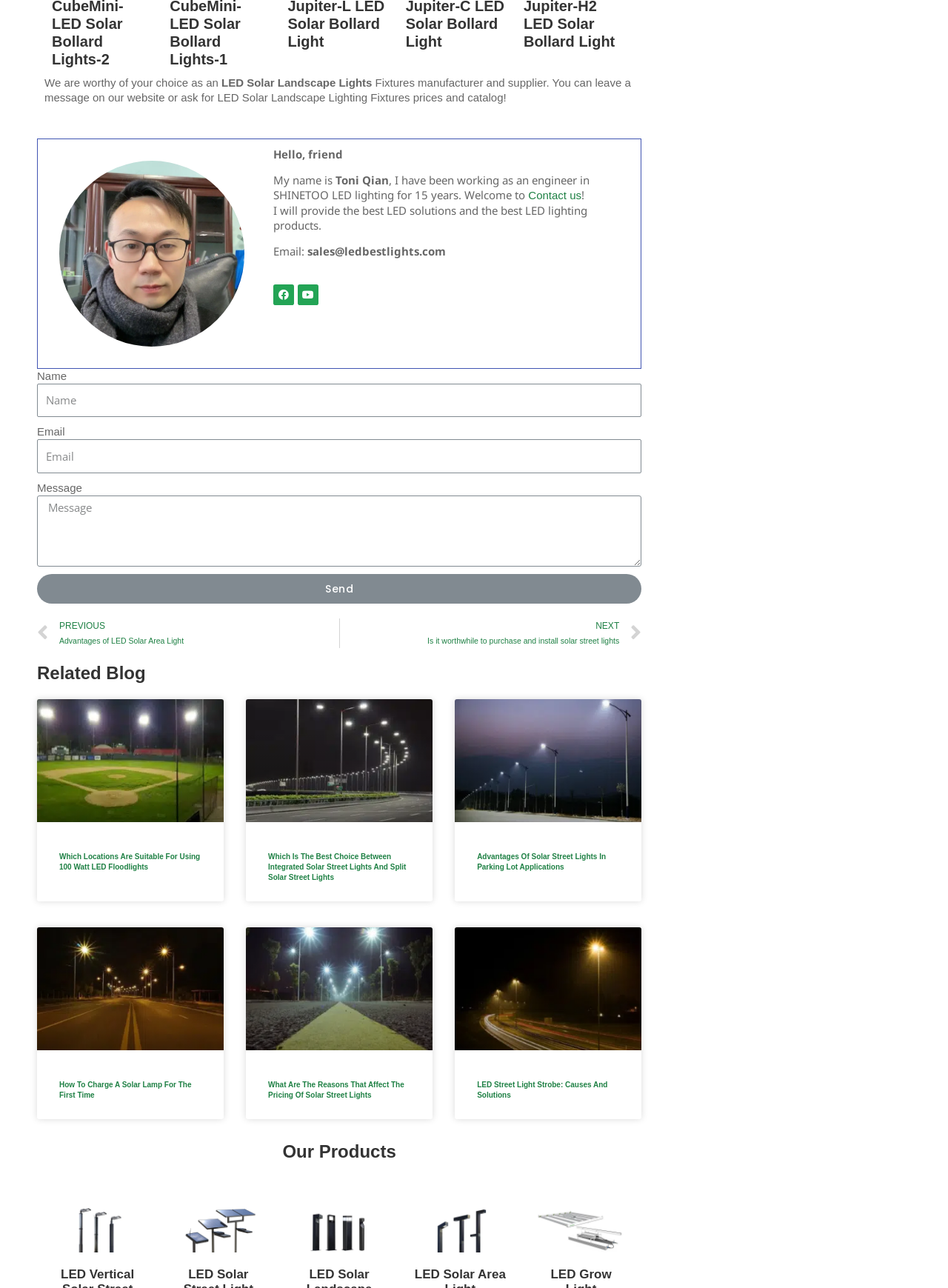Provide a short answer using a single word or phrase for the following question: 
What type of products does the company offer?

LED lighting products